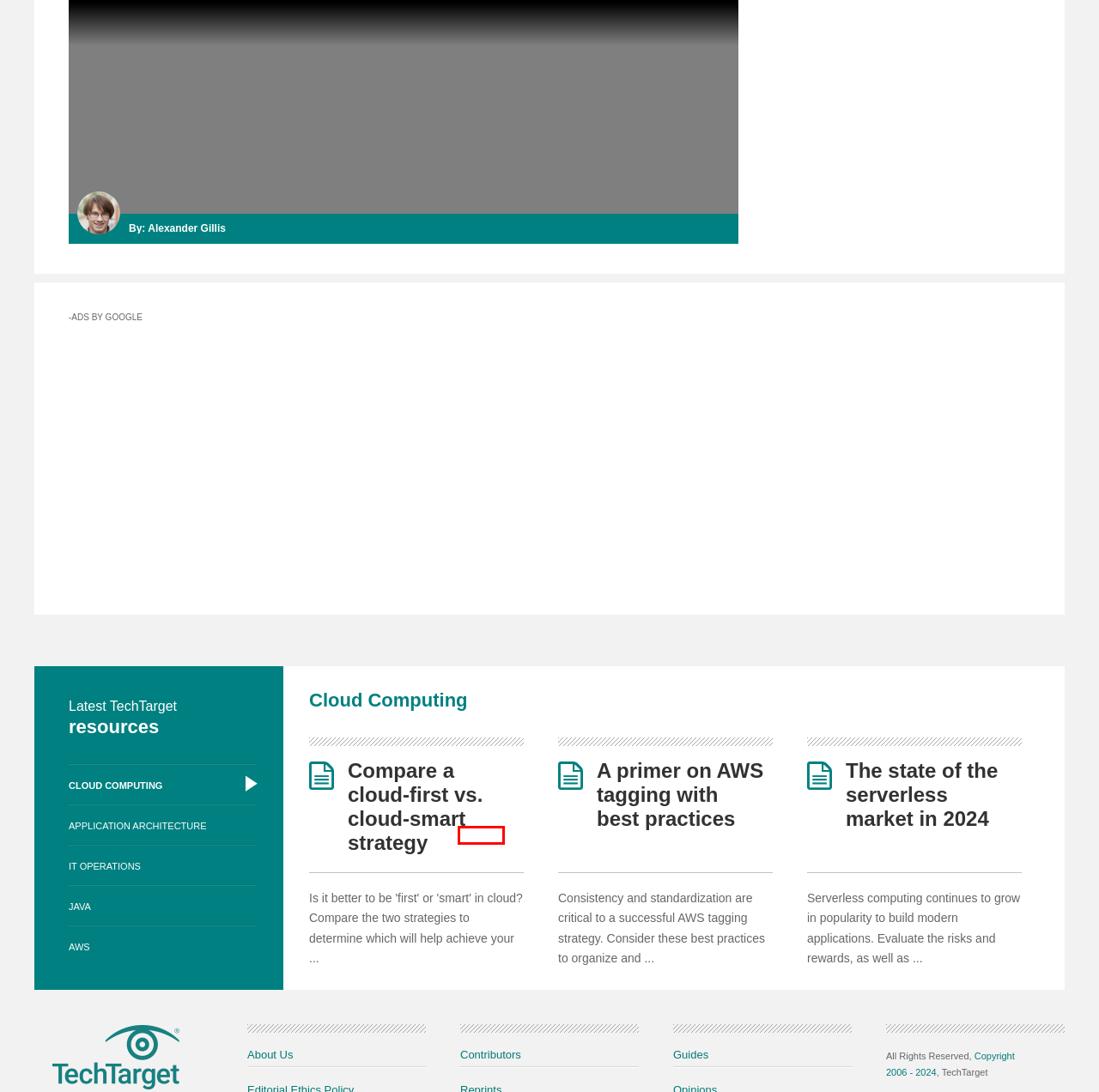You have a screenshot of a webpage with a red bounding box highlighting a UI element. Your task is to select the best webpage description that corresponds to the new webpage after clicking the element. Here are the descriptions:
A. For Advertisers - TechTarget
B. Contributors to Software Quality
C. Privacy Policy - TechTarget
D. Contact Us - TechTarget
E. Software Quality Photo Stories from TechTarget
F. Software Quality Guides from TechTarget
G. Compare a cloud-first vs. cloud-smart strategy | TechTarget
H. TechTarget Editorial Ethics Policy - TechTarget

B